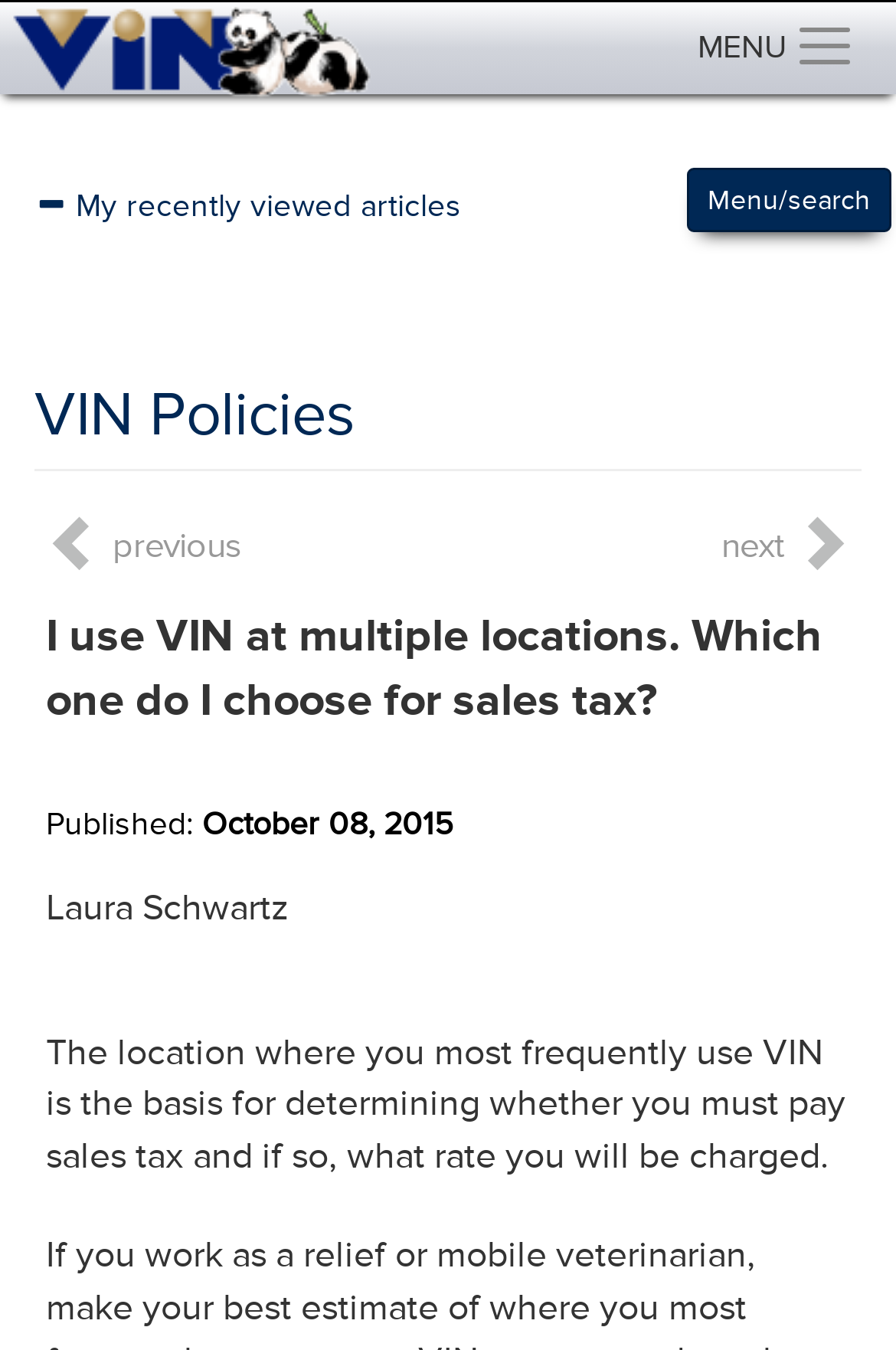Based on the image, please respond to the question with as much detail as possible:
What is the basis for determining sales tax?

According to the text, the basis for determining sales tax is the location where you most frequently use VIN, which is mentioned in the sentence 'The location where you most frequently use VIN is the basis for determining whether you must pay sales tax and if so, what rate you will be charged.'